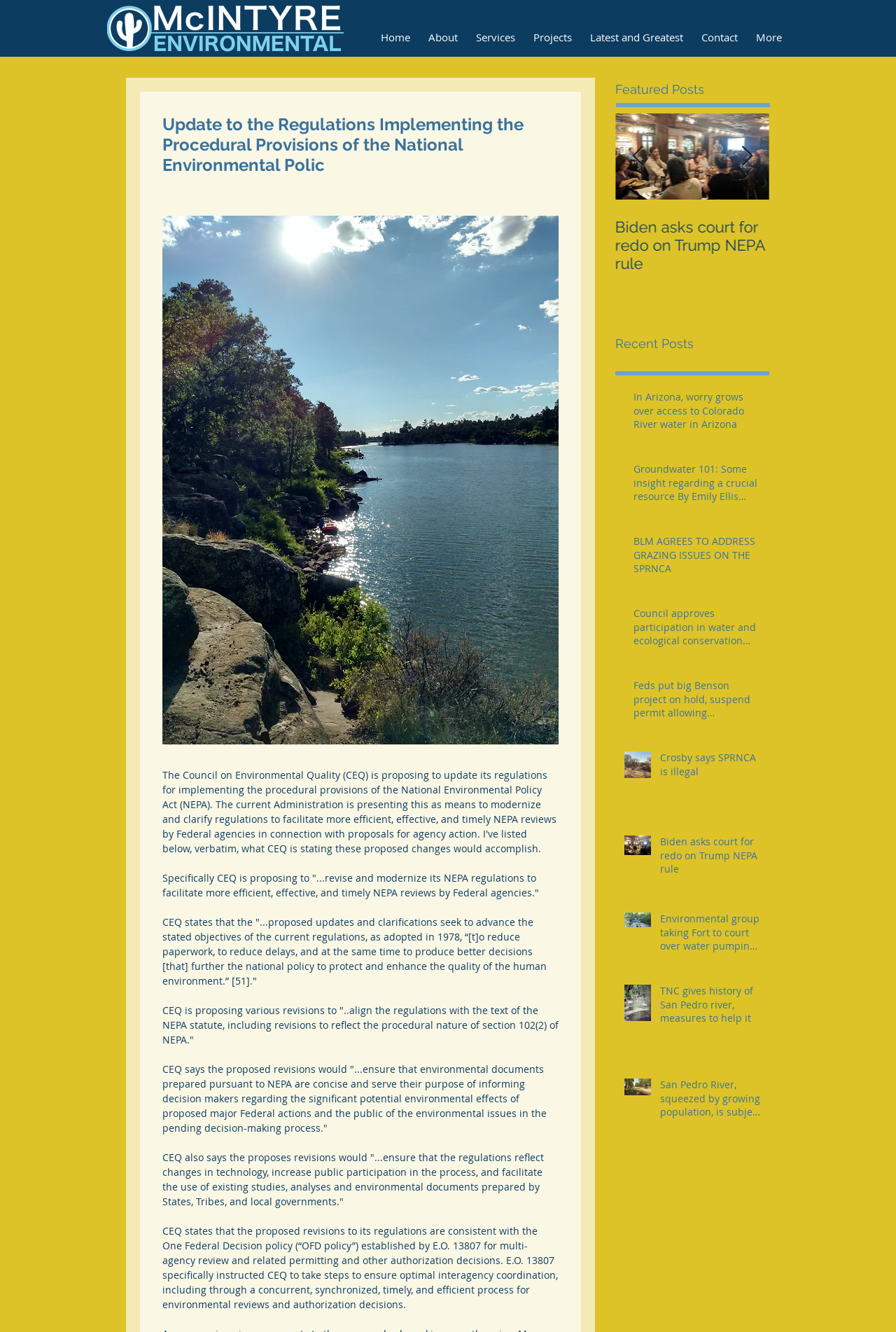Determine the bounding box coordinates of the area to click in order to meet this instruction: "Read the post from April 13, 2016".

None